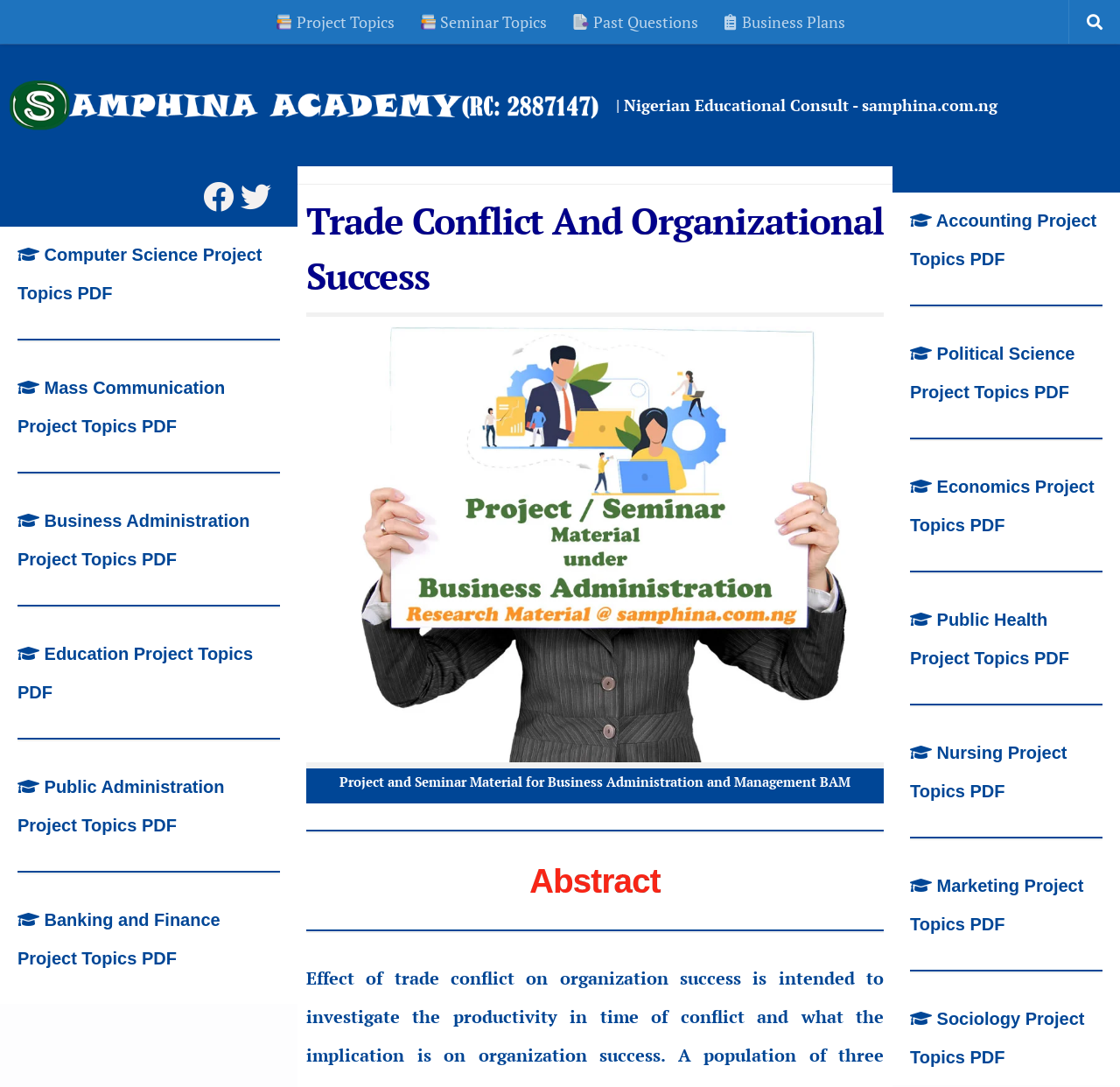Please provide a detailed answer to the question below based on the screenshot: 
How many separators are there on the page?

I counted the number of separator elements with the orientation 'horizontal', and there are 14 of them.